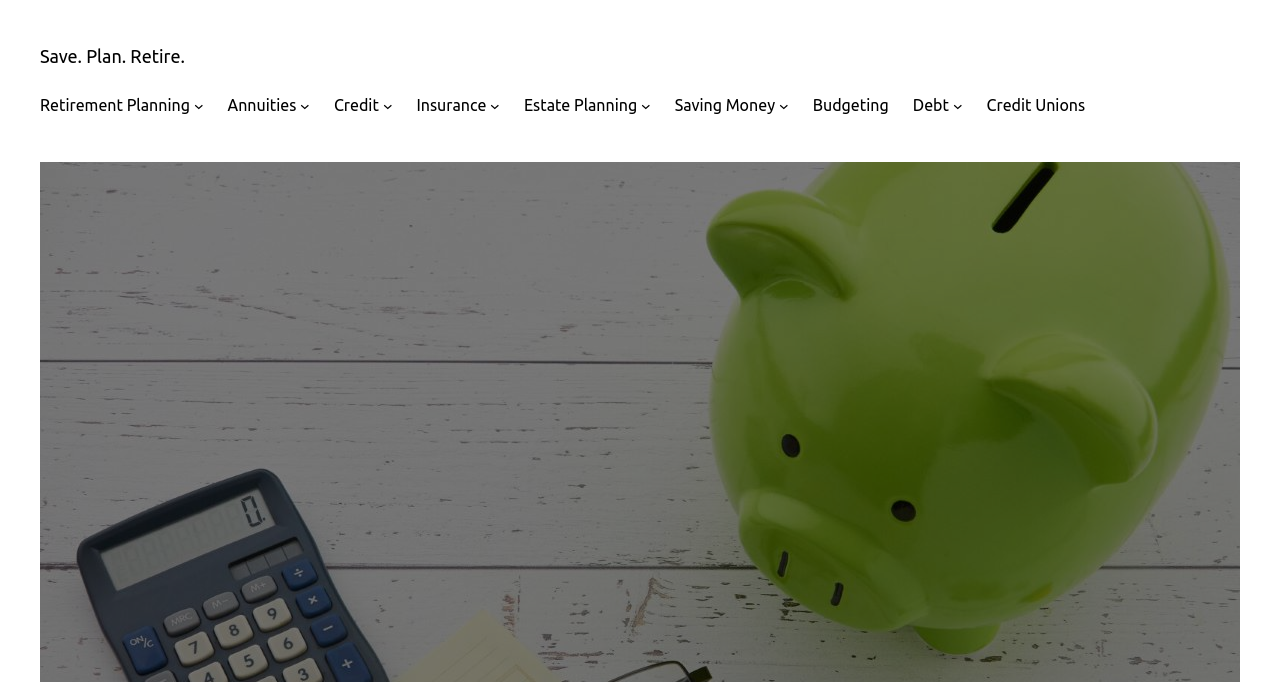Can you show the bounding box coordinates of the region to click on to complete the task described in the instruction: "Click on Retirement Planning"?

[0.031, 0.136, 0.148, 0.174]